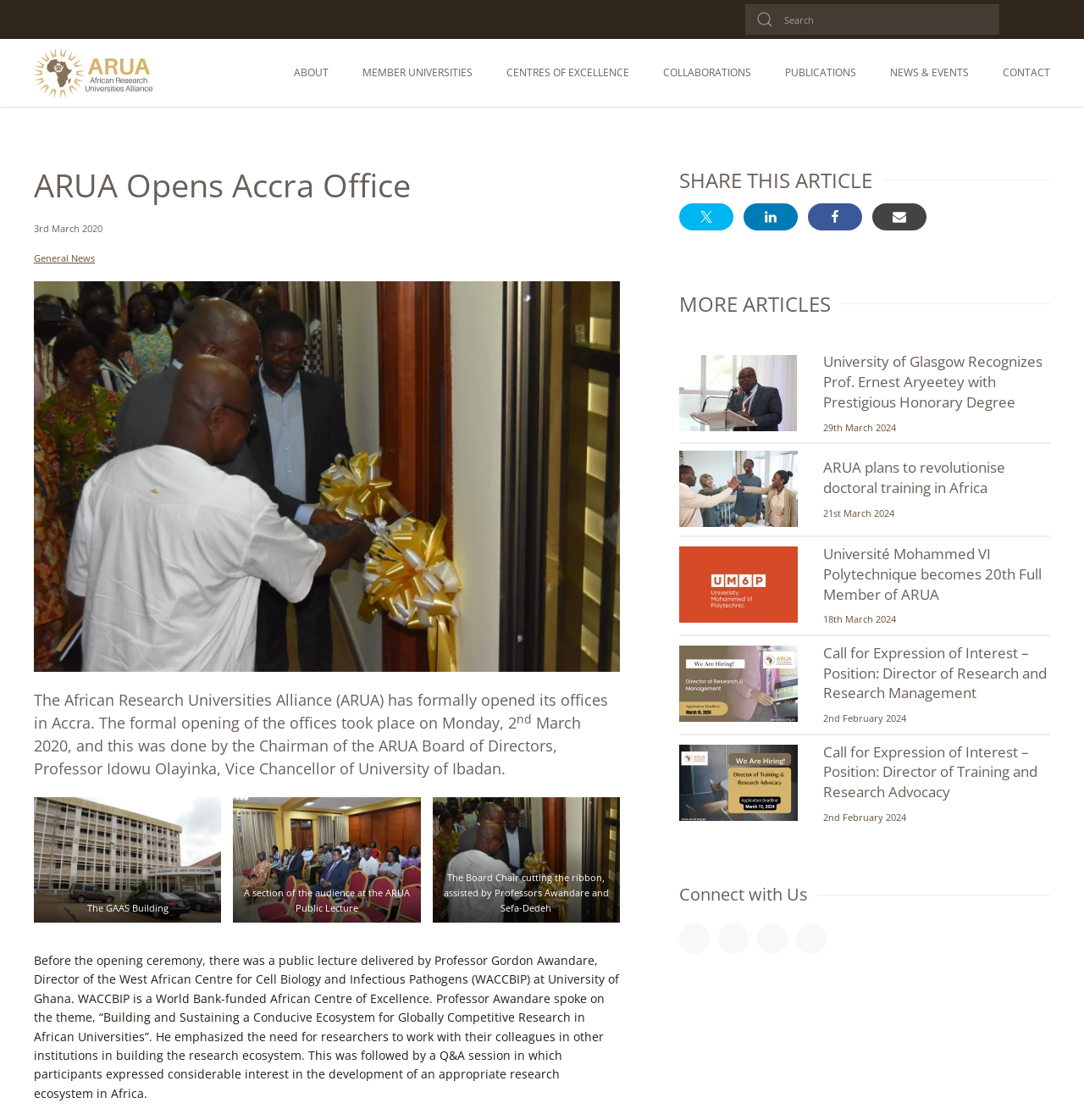What is the date of the formal opening of ARUA offices?
Using the image provided, answer with just one word or phrase.

2nd March 2020